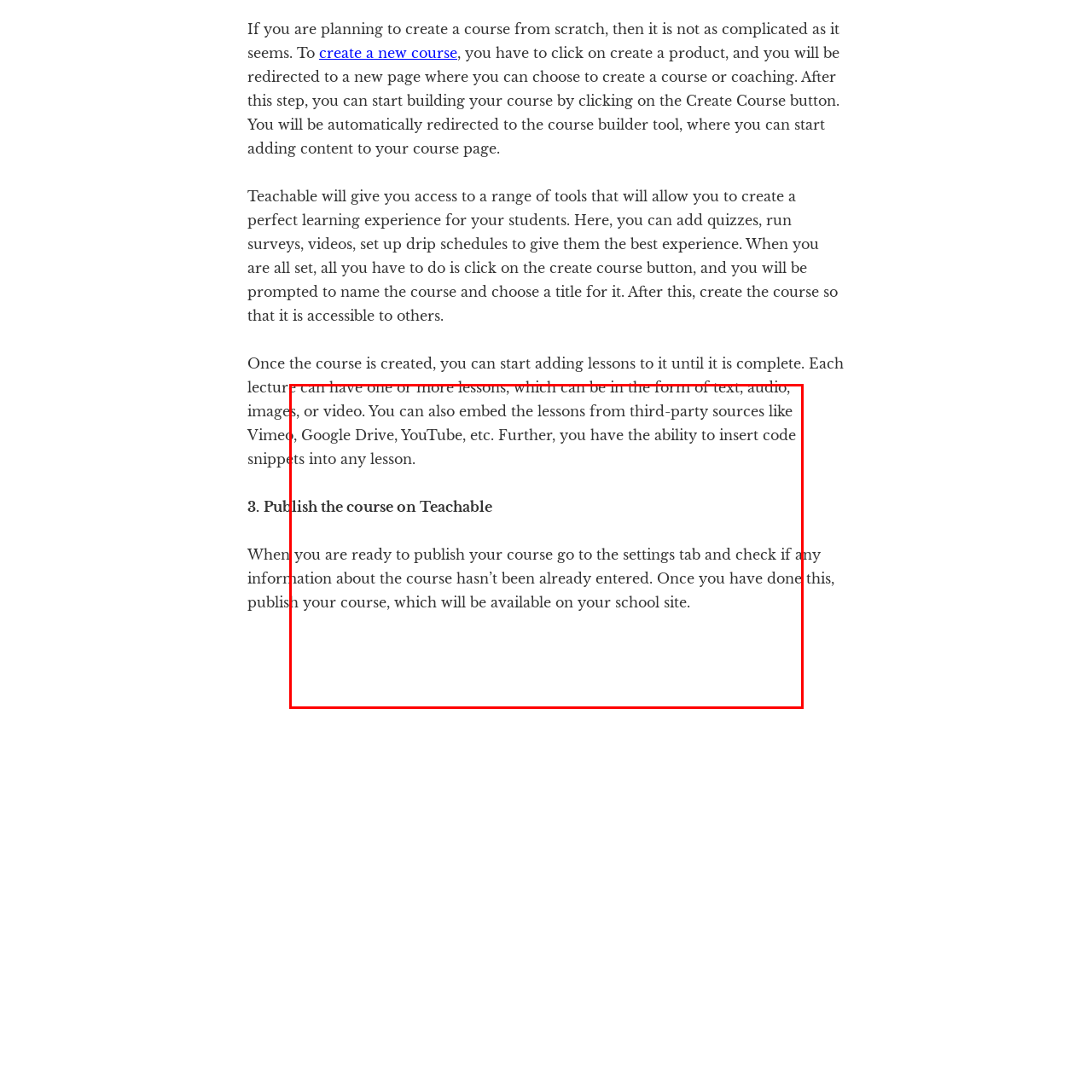Focus on the content within the red box and provide a succinct answer to this question using just one word or phrase: 
What external sources can be used to embed content?

Vimeo and YouTube